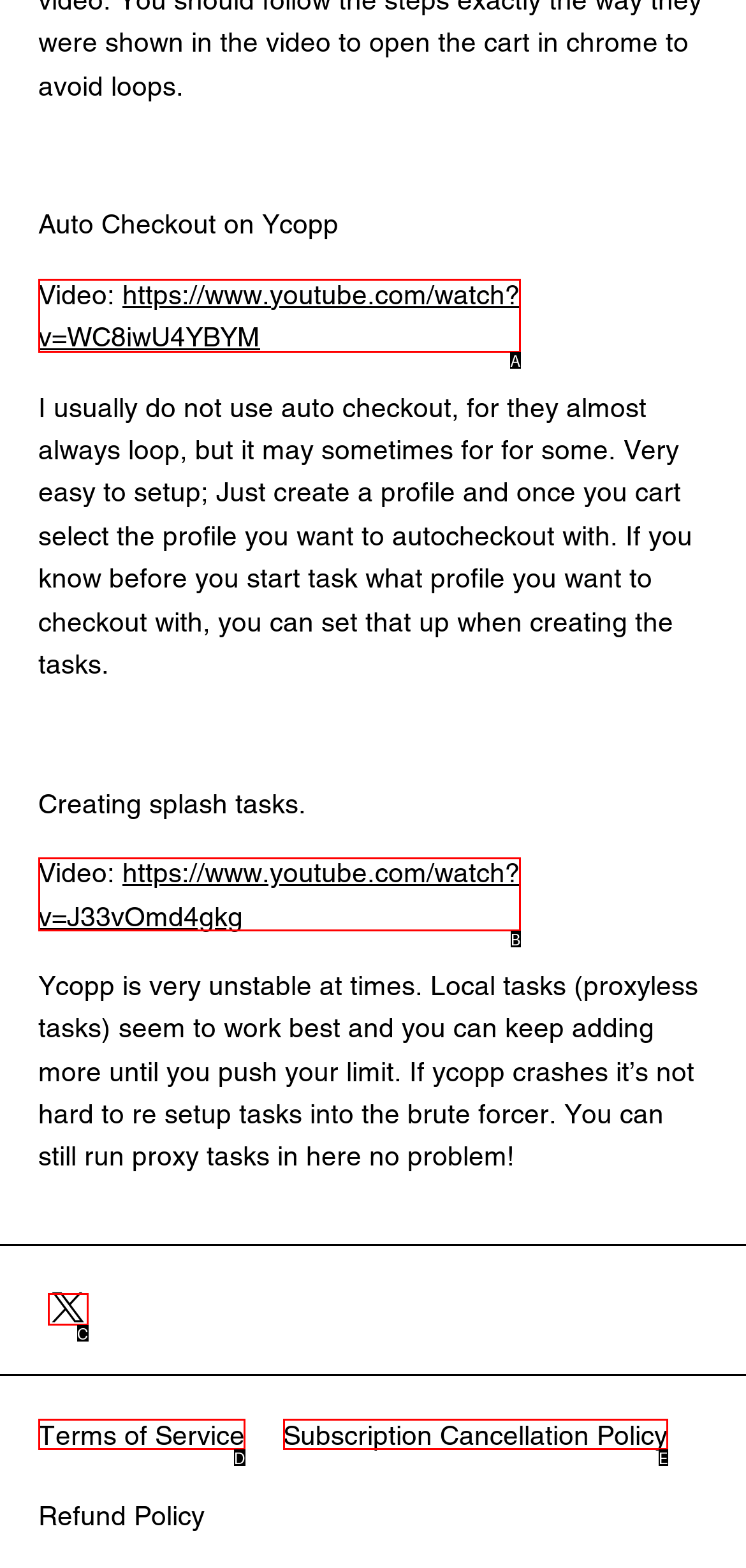Identify the HTML element that corresponds to the following description: https://www.youtube.com/watch?v=J33vOmd4gkg Provide the letter of the best matching option.

B